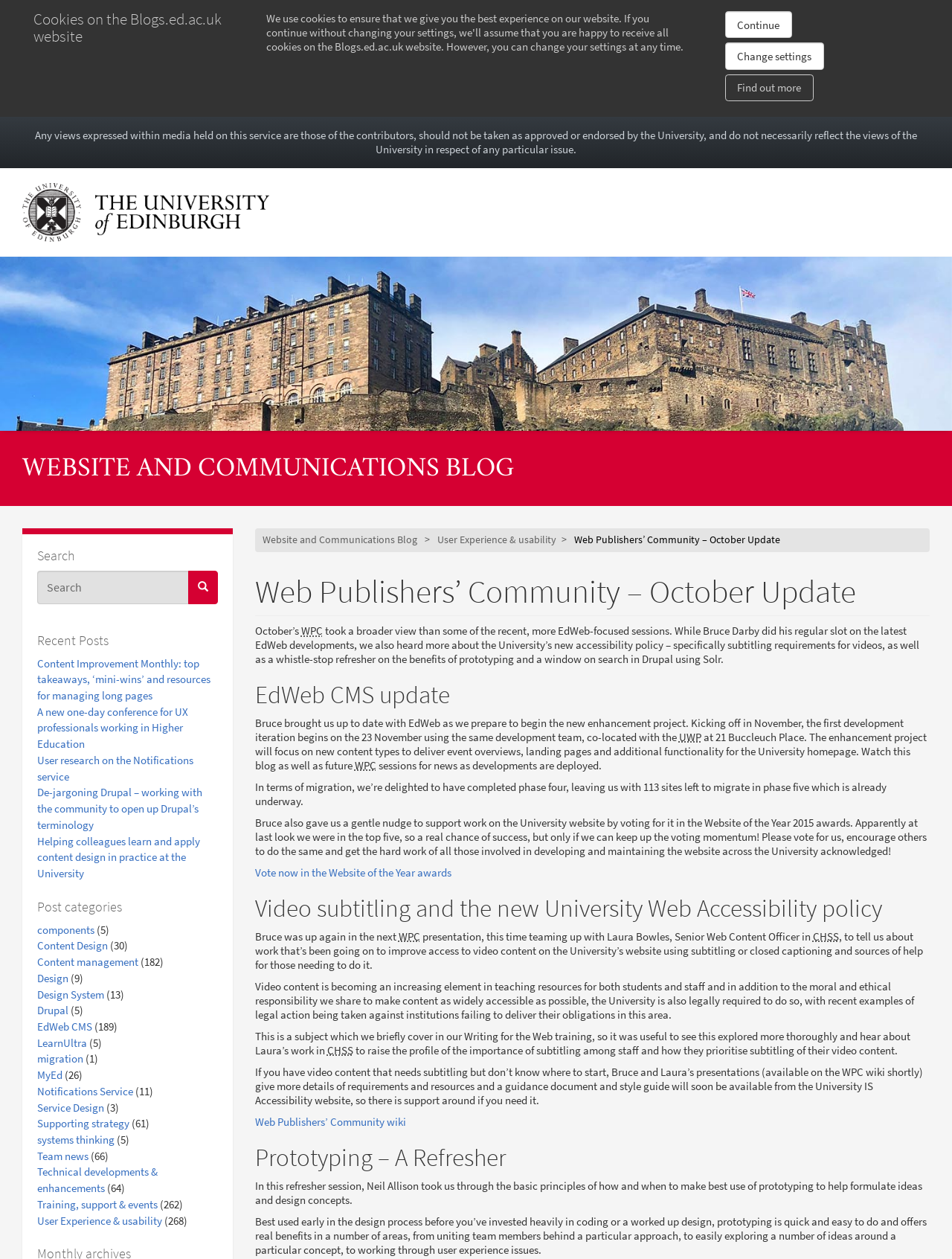Generate a comprehensive caption for the webpage you are viewing.

The webpage is the Website and Communications Blog, specifically the October Update page. At the top, there is a heading "Cookies on the Blogs.ed.ac.uk website" followed by three buttons: "Continue", "Change settings", and "Find out more". Below this, there is a static text block with a disclaimer about the views expressed on the website.

On the left side, there is a link to "The University of Edinburgh home" with an accompanying image. Below this, there is a heading "WEBSITE AND COMMUNICATIONS BLOG" with a link to the same. There is also a search bar with a button and a text box.

The main content of the page is divided into sections. The first section is titled "Recent Posts" and lists several links to blog posts, including "Content Improvement Monthly", "A new one-day conference for UX professionals working in Higher Education", and "User research on the Notifications service".

The next section is titled "Post categories" and lists several links to categories, including "components", "Content Design", "Content management", and "Design", each with a number in parentheses indicating the number of posts in that category.

The main article on the page is titled "Web Publishers’ Community – October Update" and discusses the latest developments in the Web Publishers' Community, including a new accessibility policy and updates on the EdWeb CMS. The article is divided into sections, including "EdWeb CMS update" and "Migration", and includes links to related resources.

Throughout the page, there are several links to other pages and resources, including a link to vote for the University website in the Website of the Year 2015 awards.